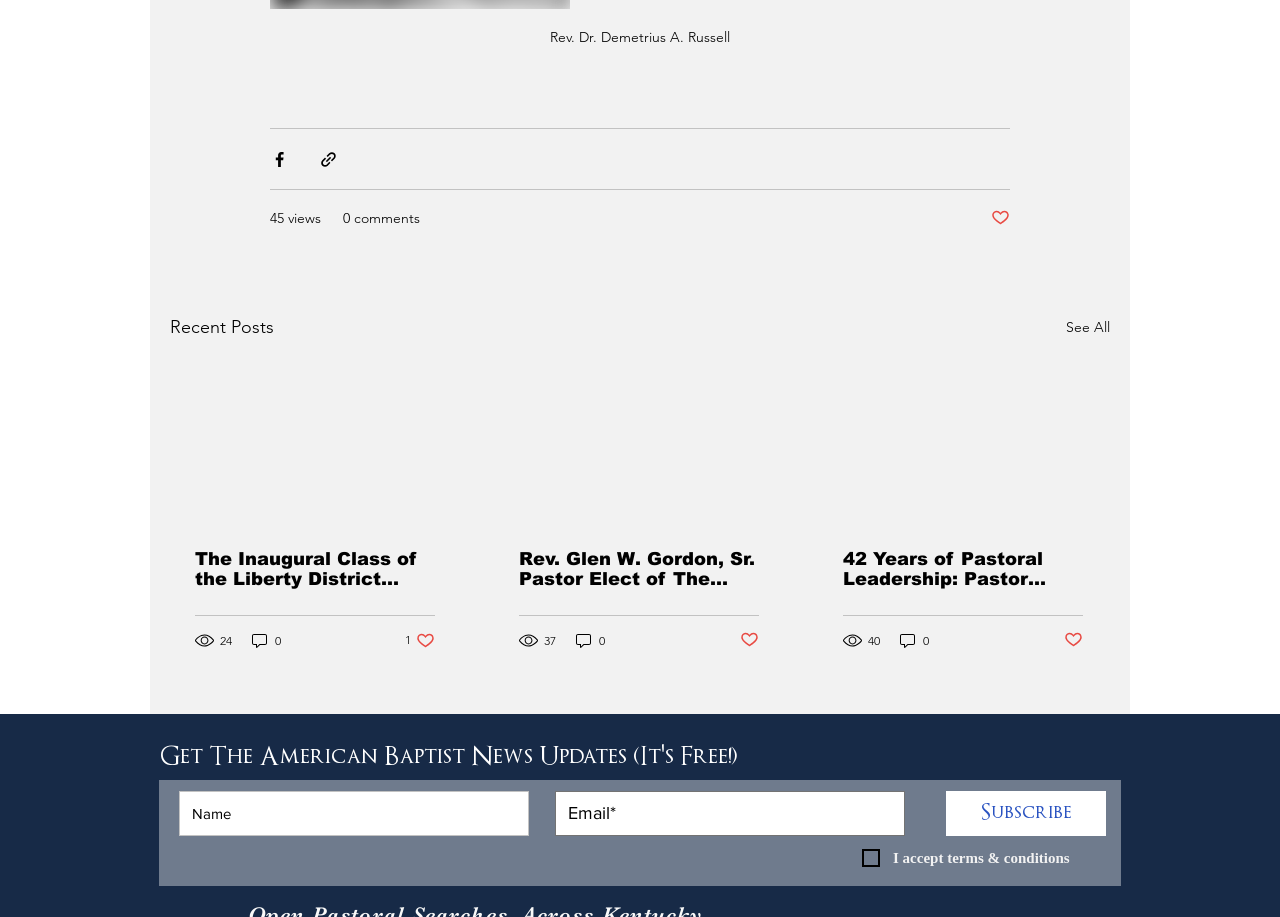Please identify the bounding box coordinates of the element that needs to be clicked to perform the following instruction: "Read the article about Rev. Glen W. Gordon".

[0.405, 0.599, 0.593, 0.643]